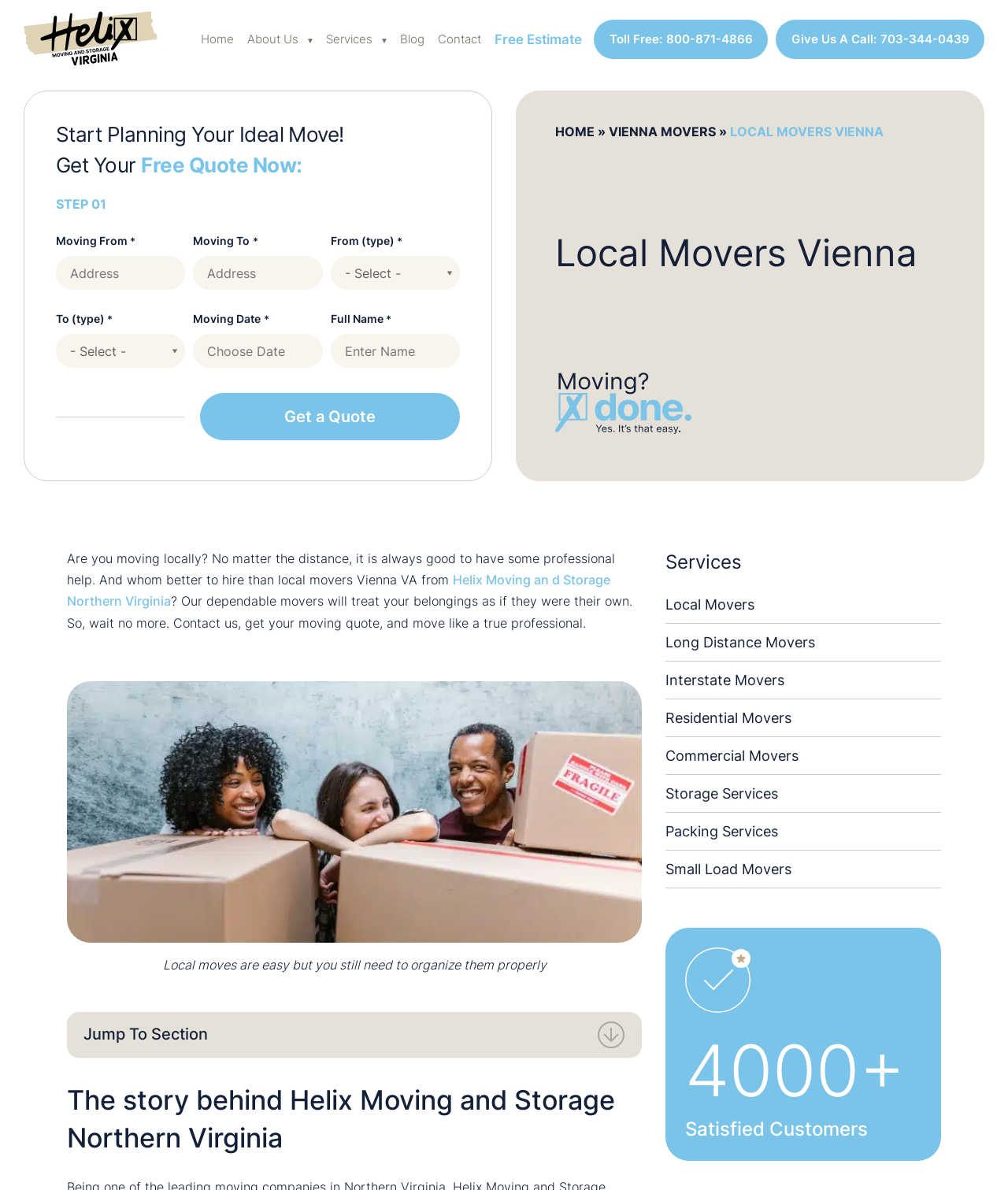Find the bounding box coordinates corresponding to the UI element with the description: "alt="helix moving and storage virginia"". The coordinates should be formatted as [left, top, right, bottom], with values as floats between 0 and 1.

[0.023, 0.009, 0.156, 0.057]